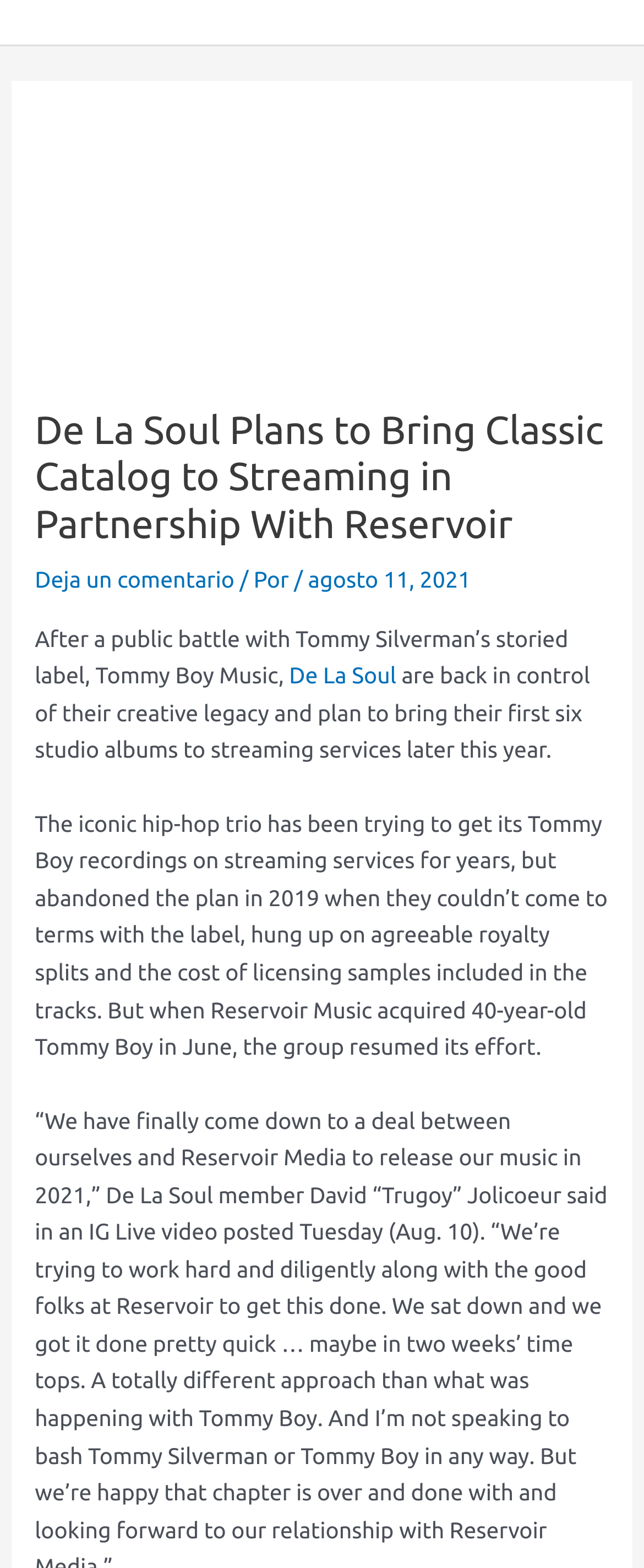What was the issue with De La Soul's music on streaming services?
Please use the visual content to give a single word or phrase answer.

Licensing samples